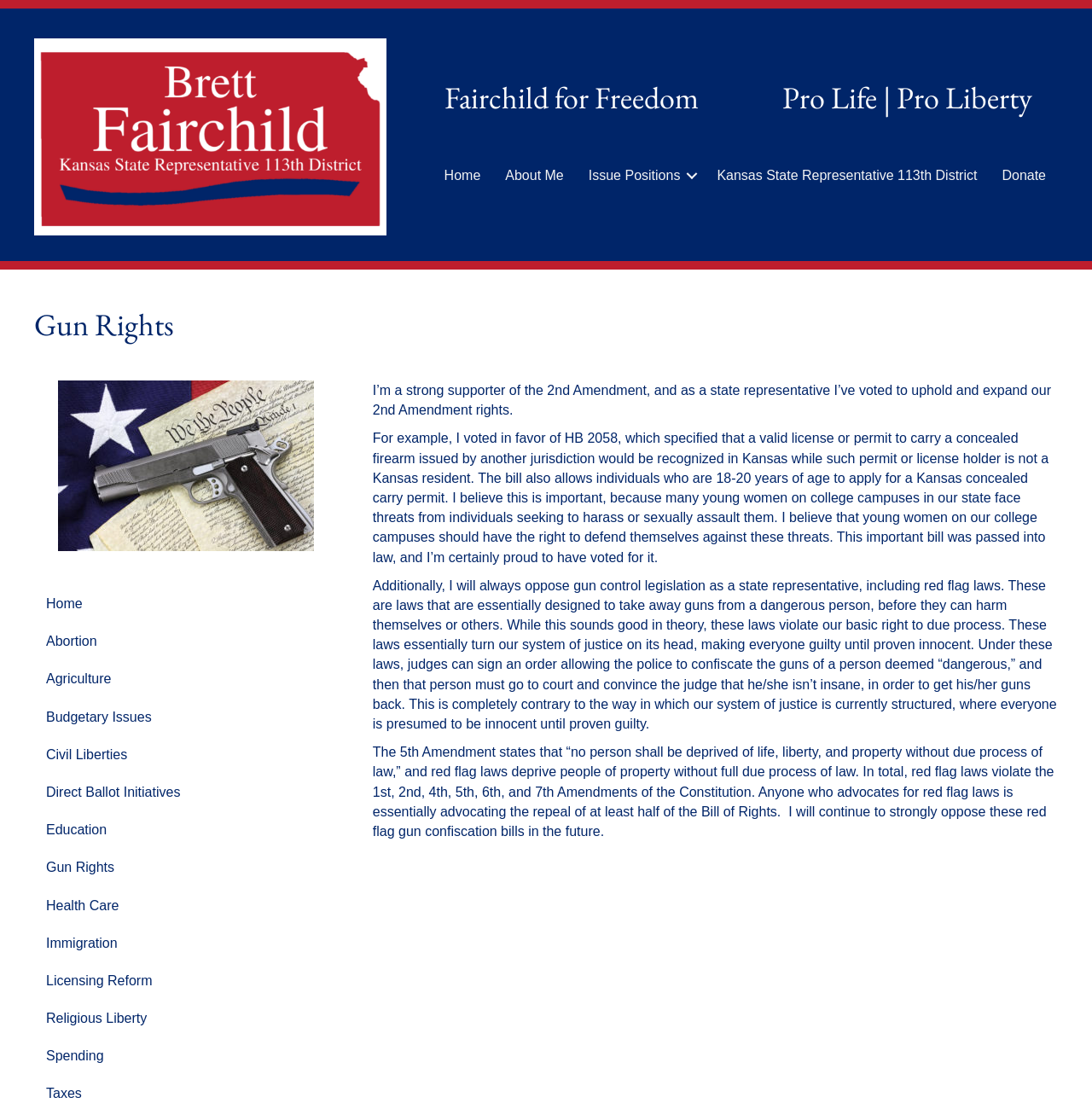Please identify the bounding box coordinates of the clickable area that will allow you to execute the instruction: "Click on the 'Home' link".

[0.396, 0.138, 0.451, 0.178]